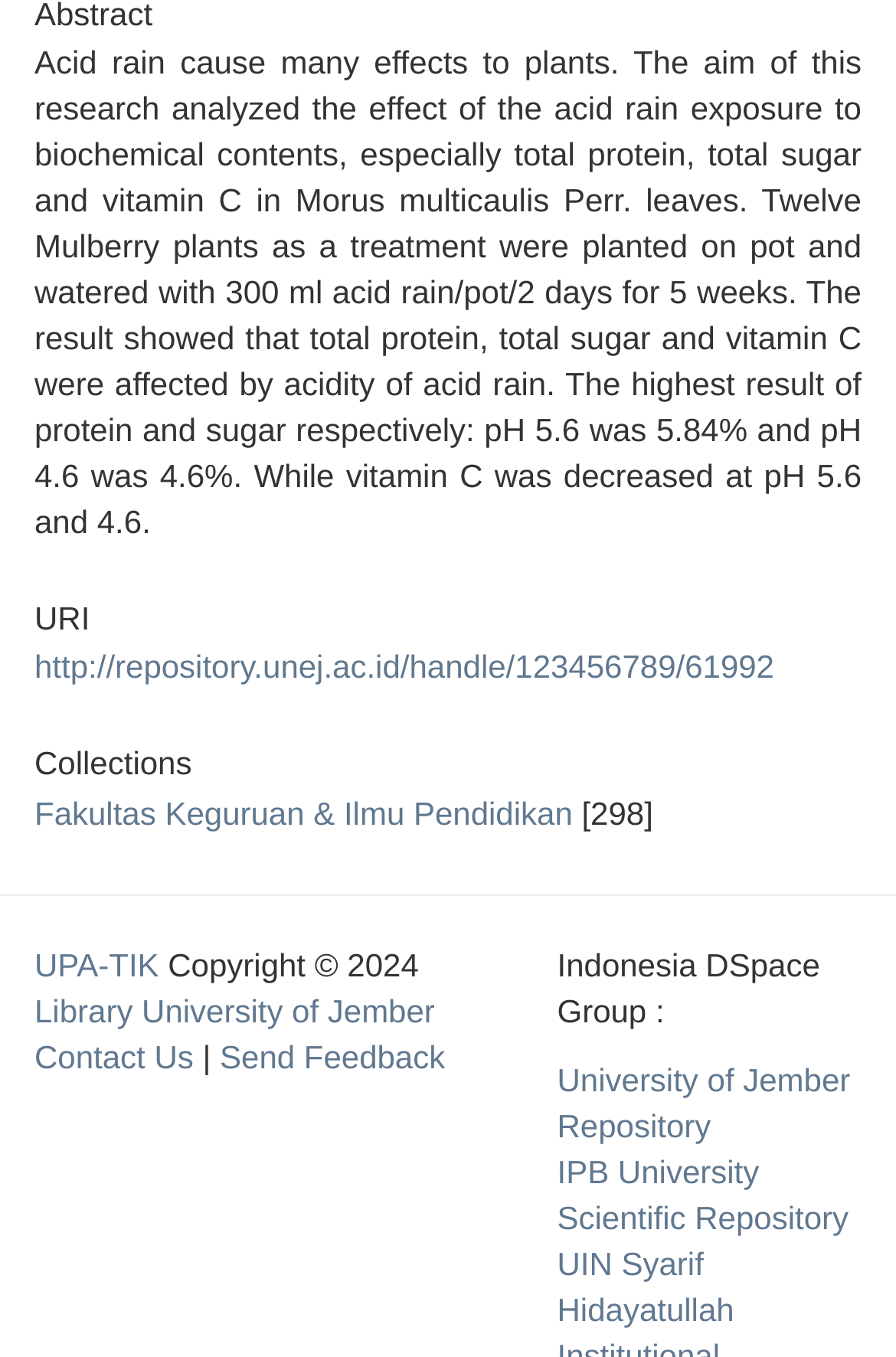Please identify the bounding box coordinates of the element I need to click to follow this instruction: "Go to Fakultas Keguruan & Ilmu Pendidikan".

[0.038, 0.585, 0.639, 0.612]